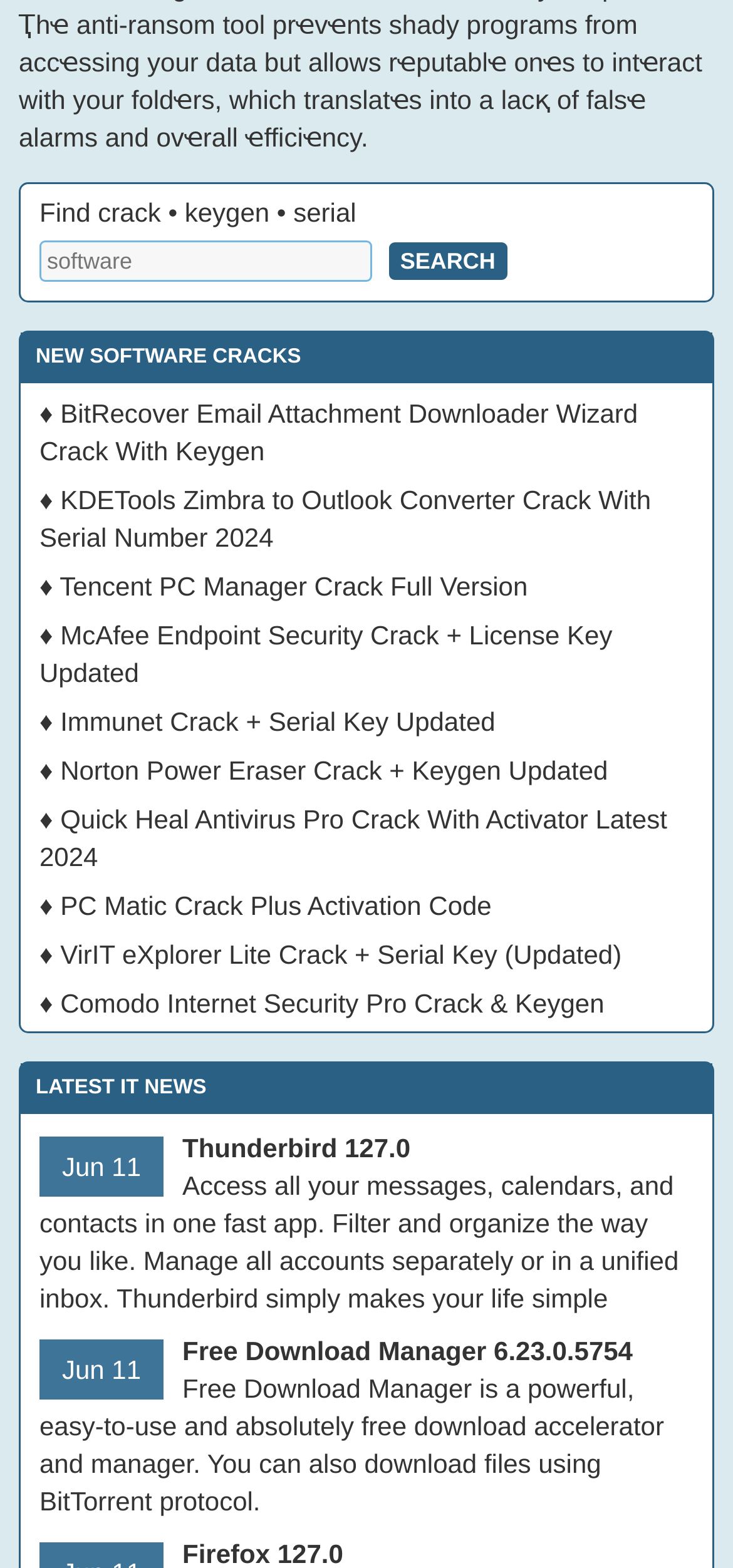Please identify the bounding box coordinates of the element's region that needs to be clicked to fulfill the following instruction: "Search for software". The bounding box coordinates should consist of four float numbers between 0 and 1, i.e., [left, top, right, bottom].

[0.054, 0.153, 0.508, 0.18]